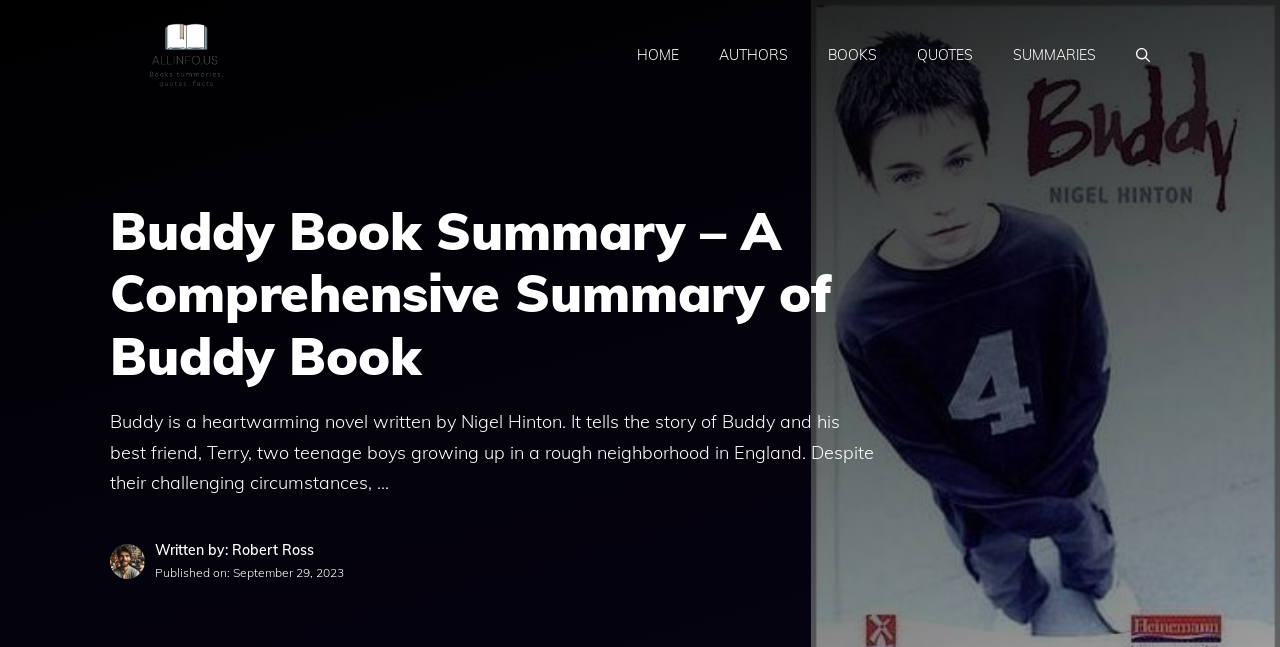Bounding box coordinates are specified in the format (top-left x, top-left y, bottom-right x, bottom-right y). All values are floating point numbers bounded between 0 and 1. Please provide the bounding box coordinate of the region this sentence describes: aria-label="Open Search Bar"

[0.872, 0.039, 0.914, 0.132]